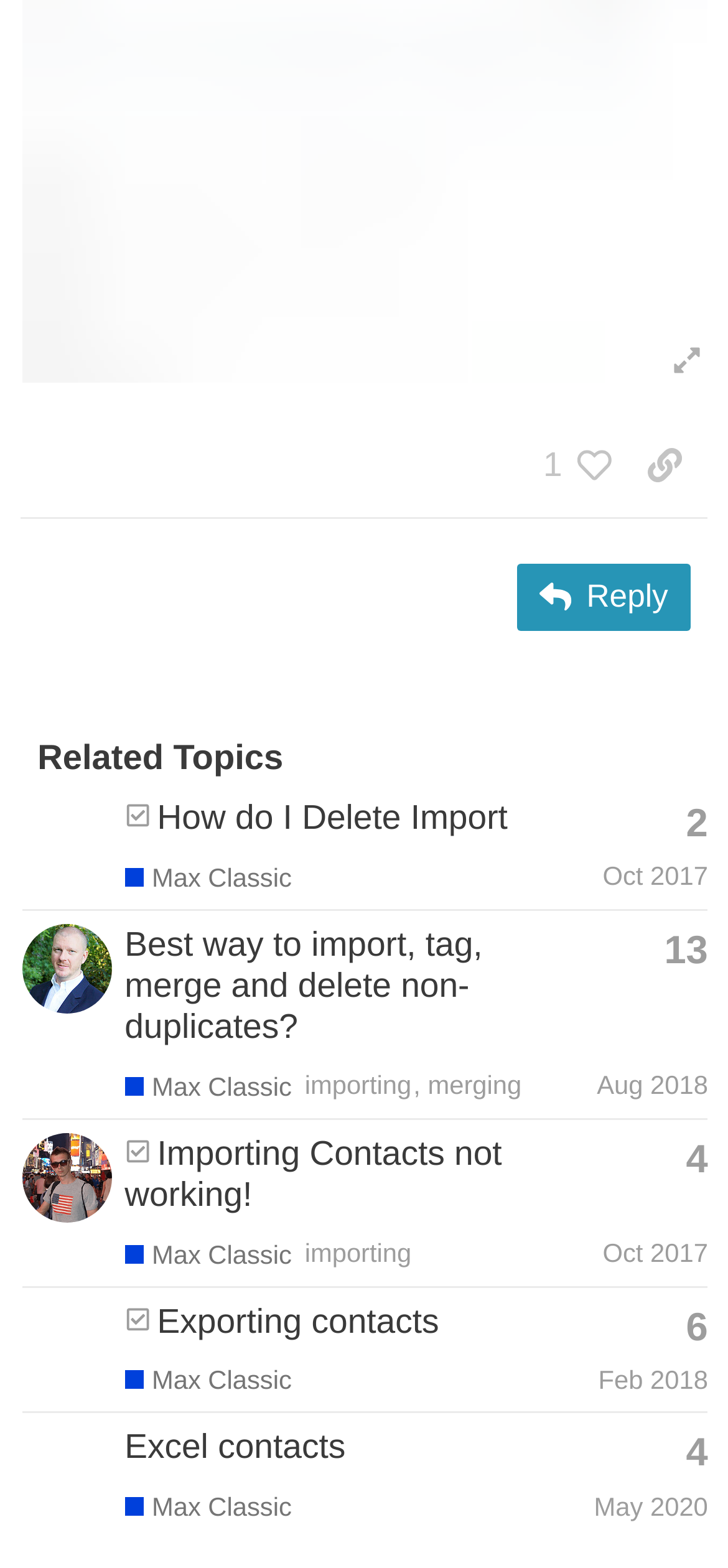Using the description: "importing", determine the UI element's bounding box coordinates. Ensure the coordinates are in the format of four float numbers between 0 and 1, i.e., [left, top, right, bottom].

[0.419, 0.682, 0.588, 0.702]